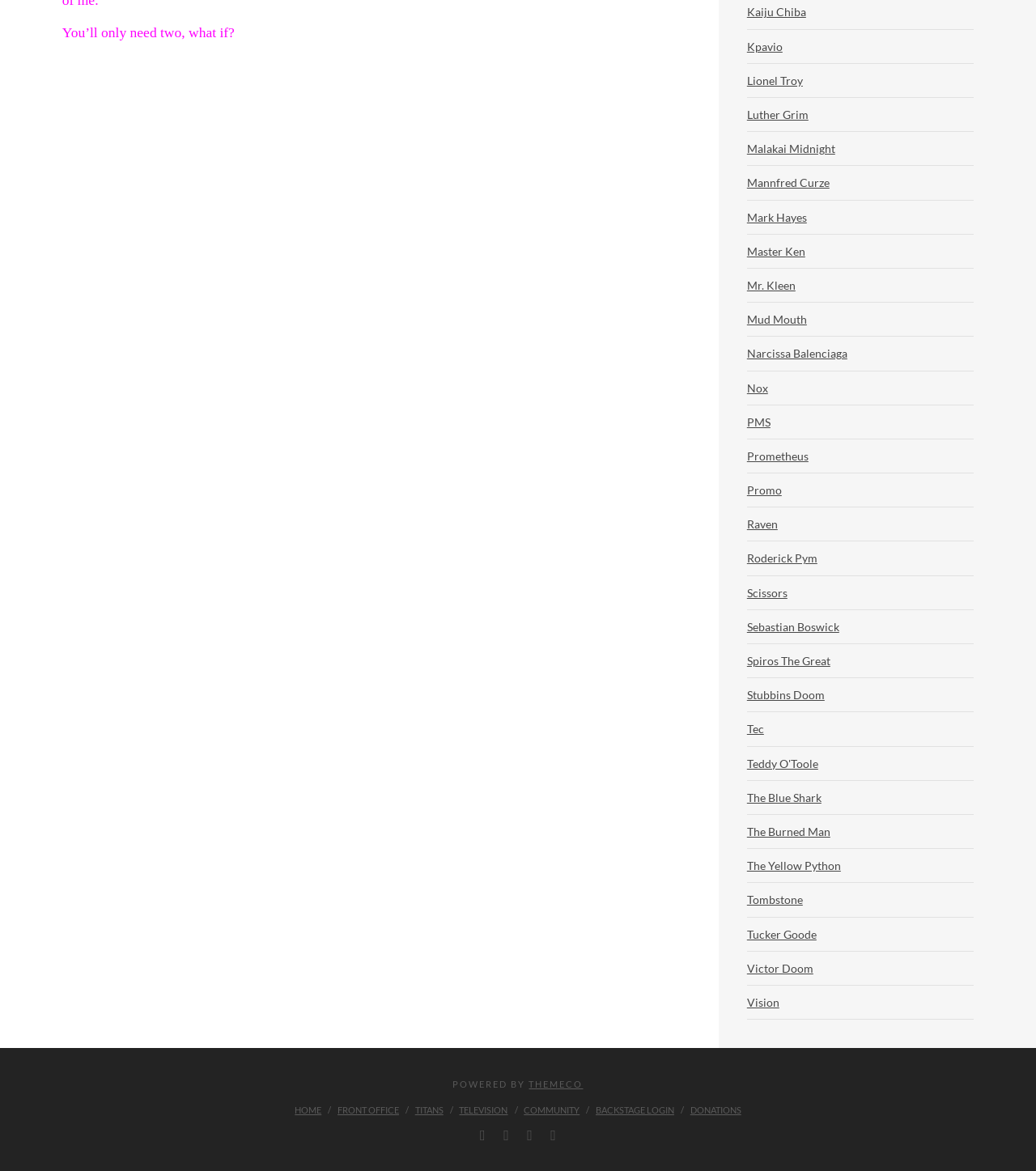Locate and provide the bounding box coordinates for the HTML element that matches this description: "Prometheus".

[0.721, 0.375, 0.78, 0.404]